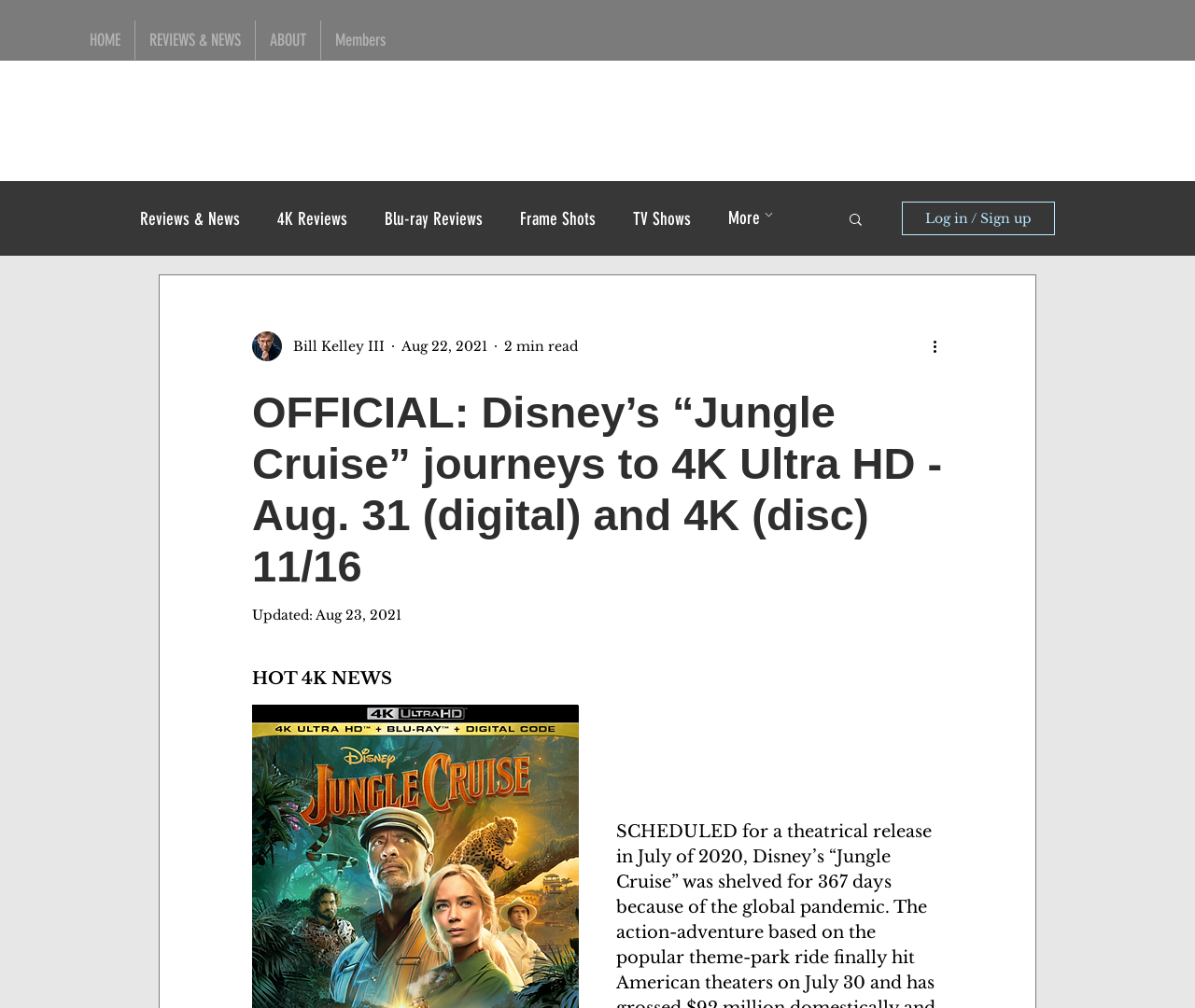Your task is to find and give the main heading text of the webpage.

OFFICIAL: Disney’s “Jungle Cruise” journeys to 4K Ultra HD - Aug. 31 (digital) and 4K (disc) 11/16